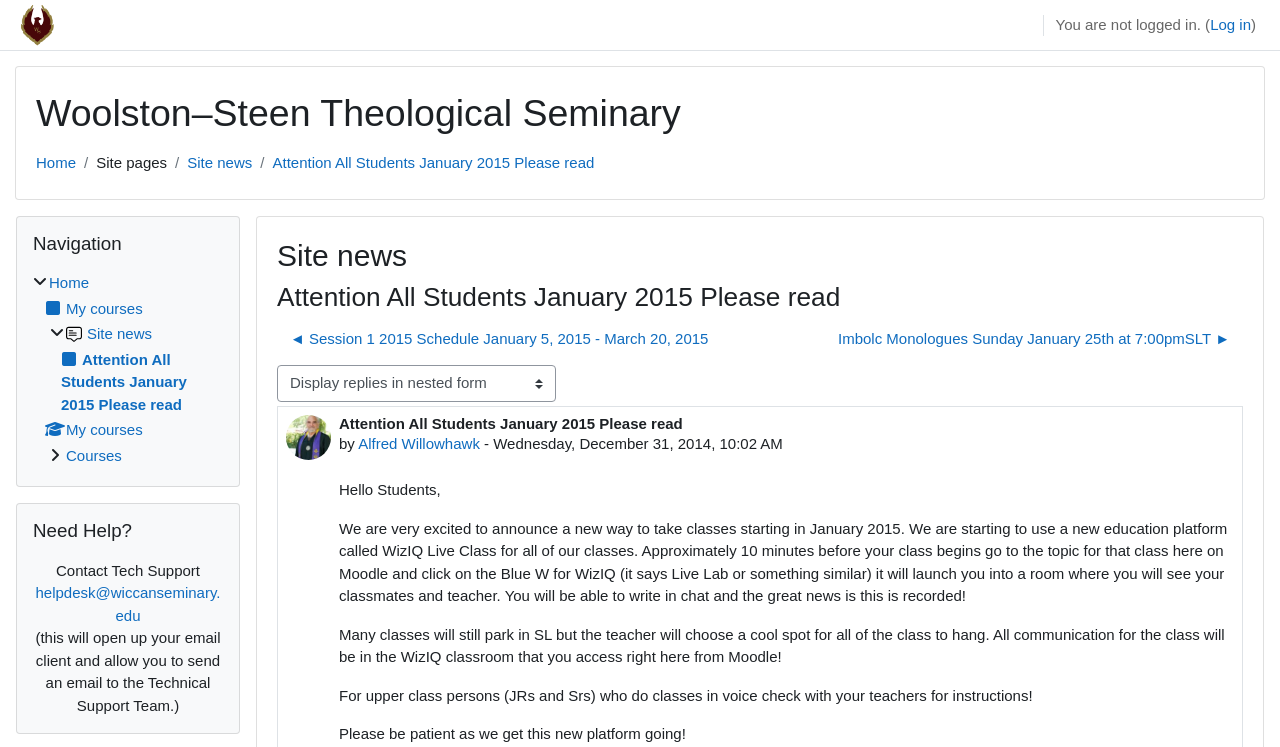Locate the bounding box coordinates of the clickable area needed to fulfill the instruction: "Contact Tech Support".

[0.044, 0.752, 0.156, 0.774]